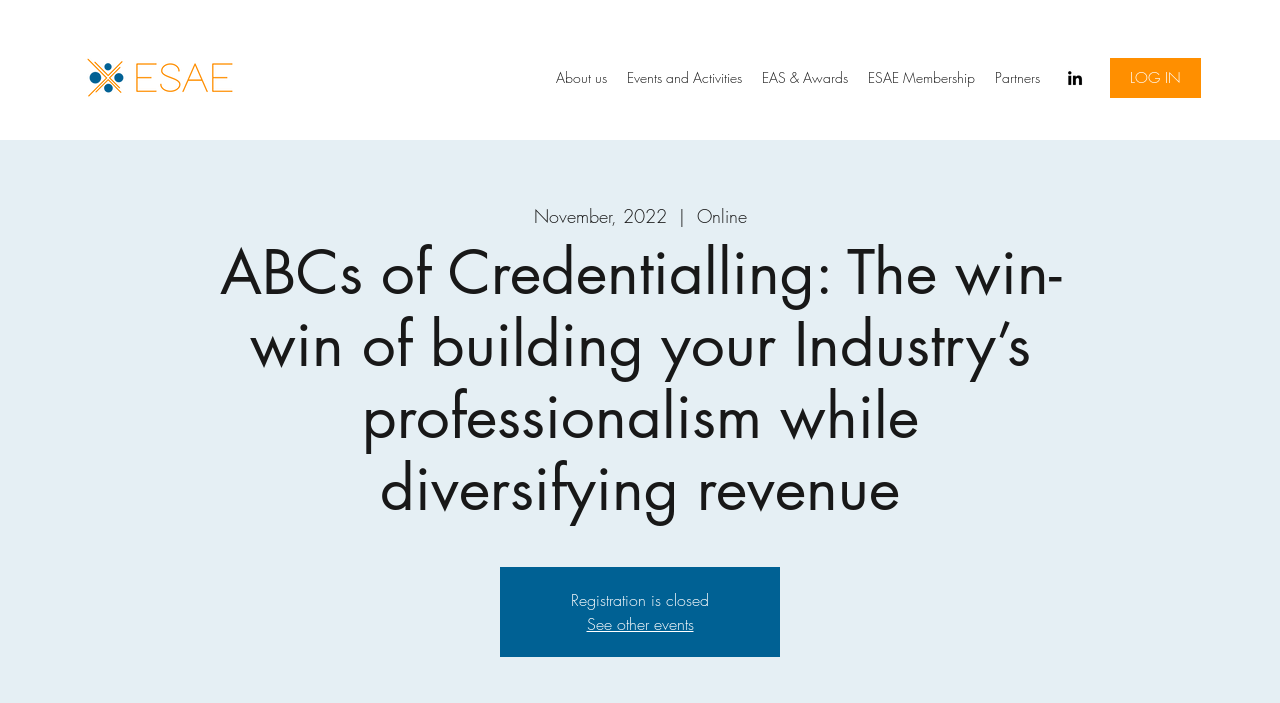What is the organization behind this event?
From the image, respond using a single word or phrase.

ESAE